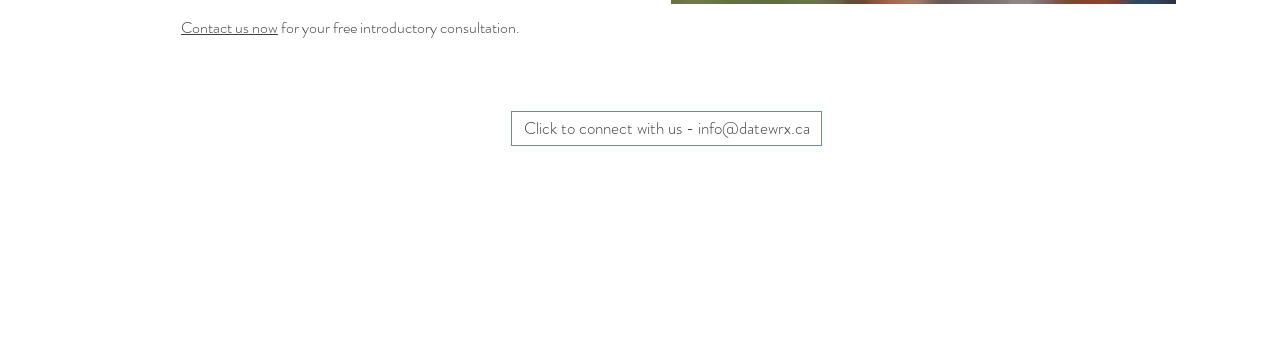Use a single word or phrase to answer the following:
What is the email address to connect with the website?

info@datewrx.ca